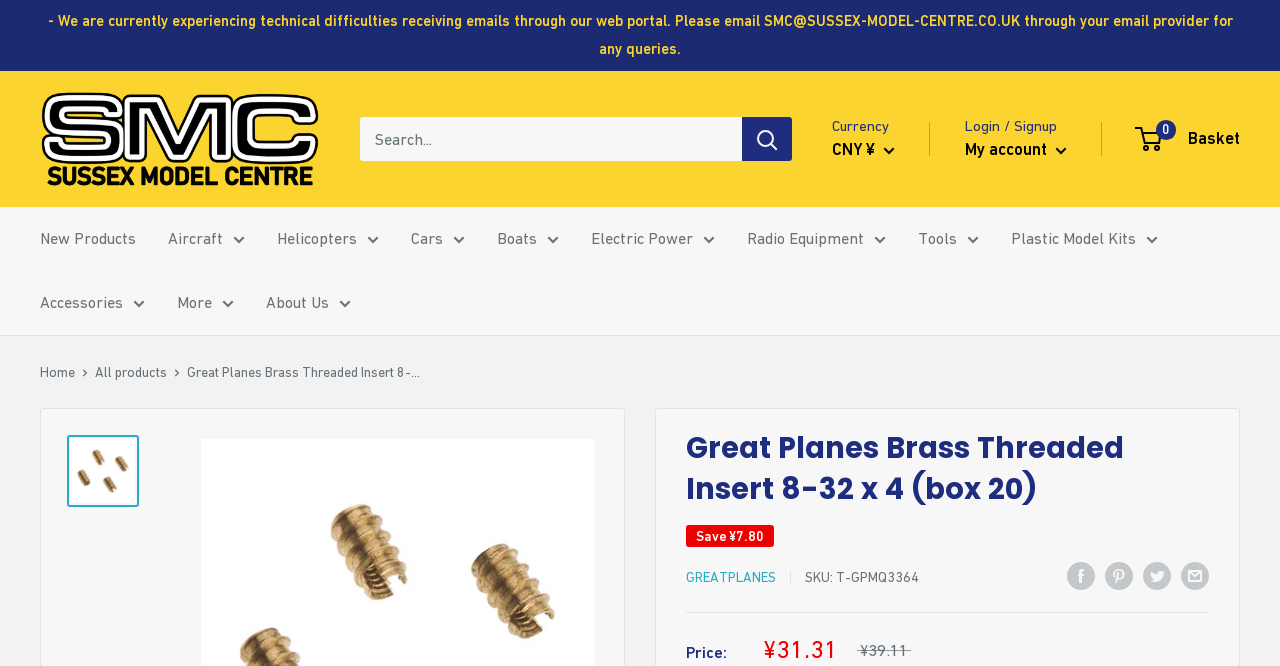Analyze the image and deliver a detailed answer to the question: What is the brand of the product?

I found the answer by looking at the product information section, which displays the brand of the product as GREATPLANES.